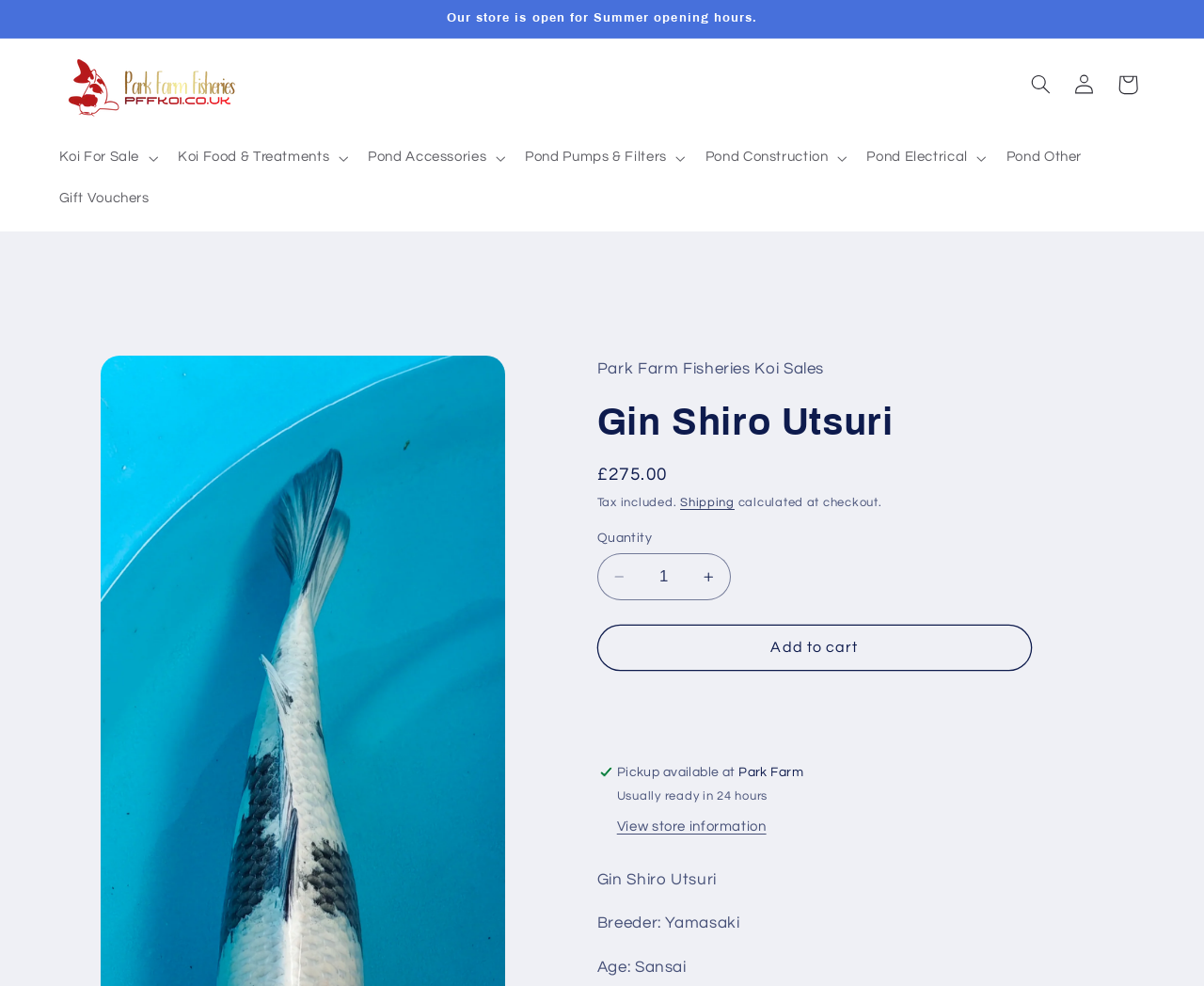Please identify the bounding box coordinates of the element I should click to complete this instruction: 'View store information'. The coordinates should be given as four float numbers between 0 and 1, like this: [left, top, right, bottom].

[0.512, 0.831, 0.636, 0.848]